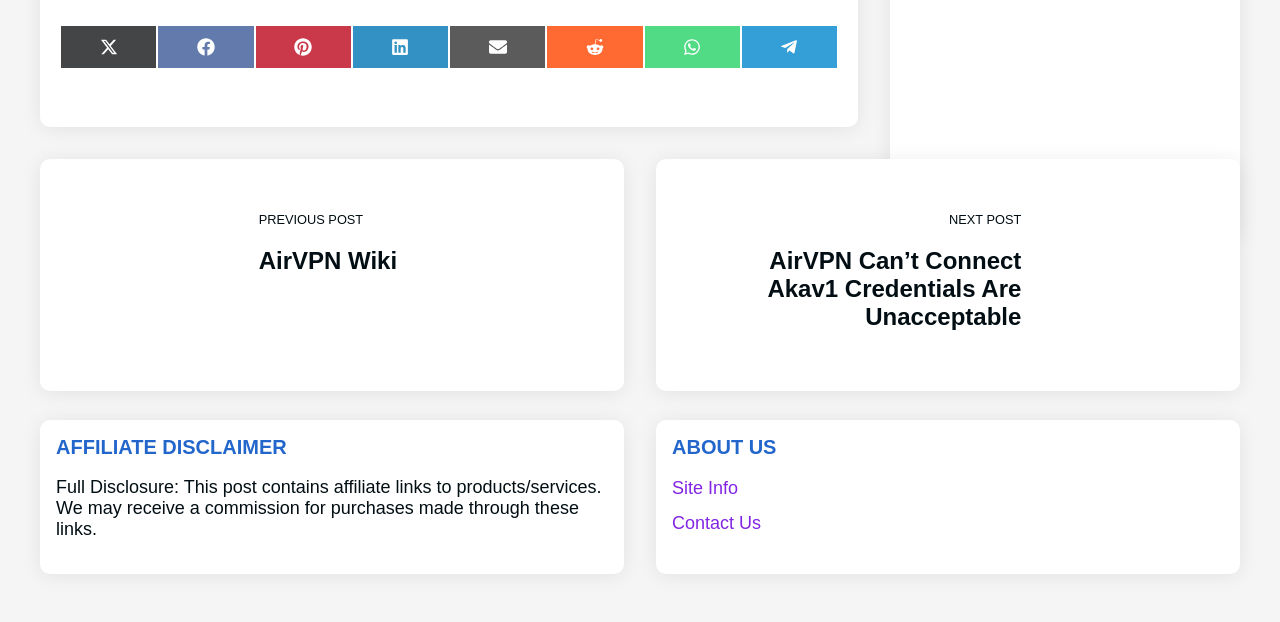Identify the bounding box coordinates for the element you need to click to achieve the following task: "Read next post". Provide the bounding box coordinates as four float numbers between 0 and 1, in the form [left, top, right, bottom].

[0.512, 0.256, 0.969, 0.628]